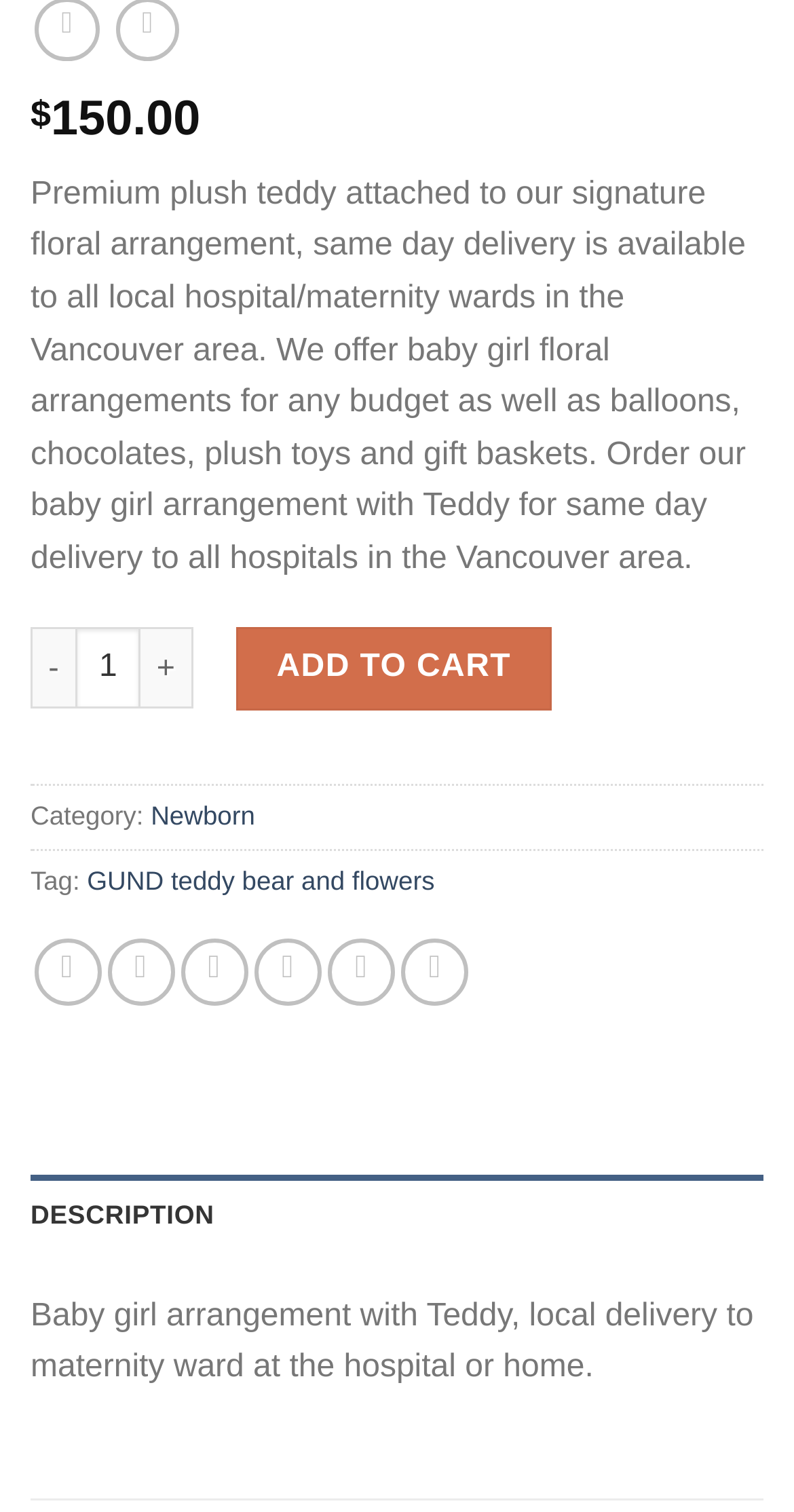What is the price of the baby girl arrangement?
Examine the image closely and answer the question with as much detail as possible.

The price of the baby girl arrangement can be found in the top section of the webpage, where it is displayed as '$150.00' next to the product description.